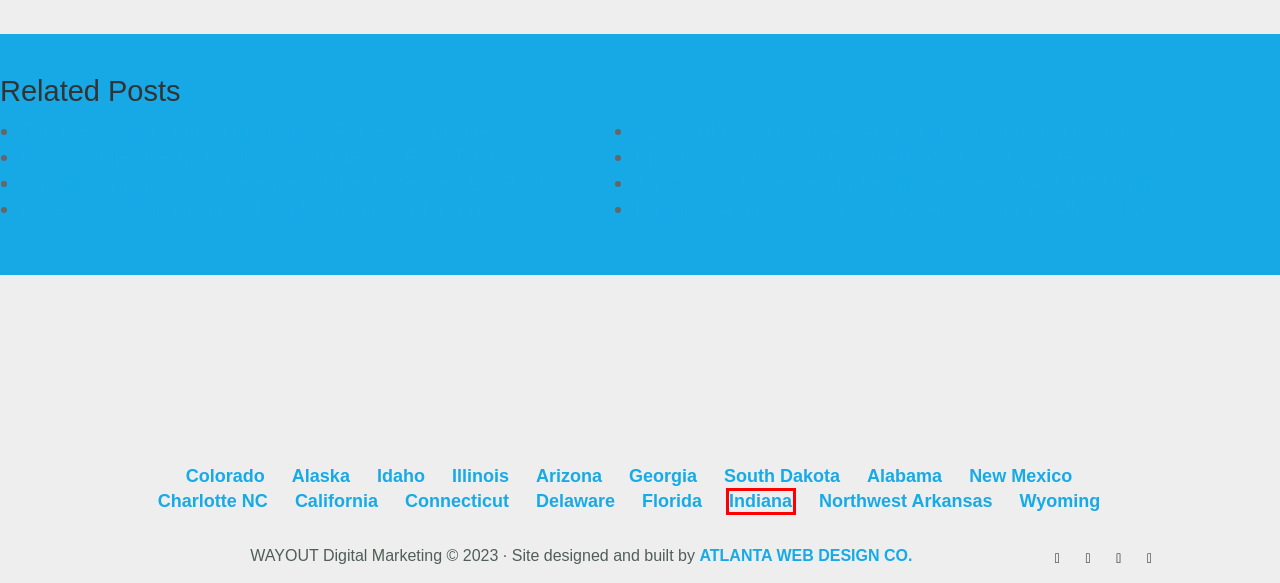You are provided with a screenshot of a webpage where a red rectangle bounding box surrounds an element. Choose the description that best matches the new webpage after clicking the element in the red bounding box. Here are the choices:
A. Top Atlanta Web Design Company Best Website Designers GA
B. The Best Email Marketing Strategy For HVAC Business
C. Best Web Design Indiana - Top Digital Marketing & SEO 2024
D. Web Design In Colorado | Best SEO Marketing Services 2024
E. New Google Site Kit Plugin For Wordpress Free Tutorial
F. Best Web Design South Dakota | #1 Local SEO Websites
G. Top Delaware Web Design & SEO Company - WAYOUT Digital
H. Content Optimization Strategies Guide: Increase SEO Rank

C